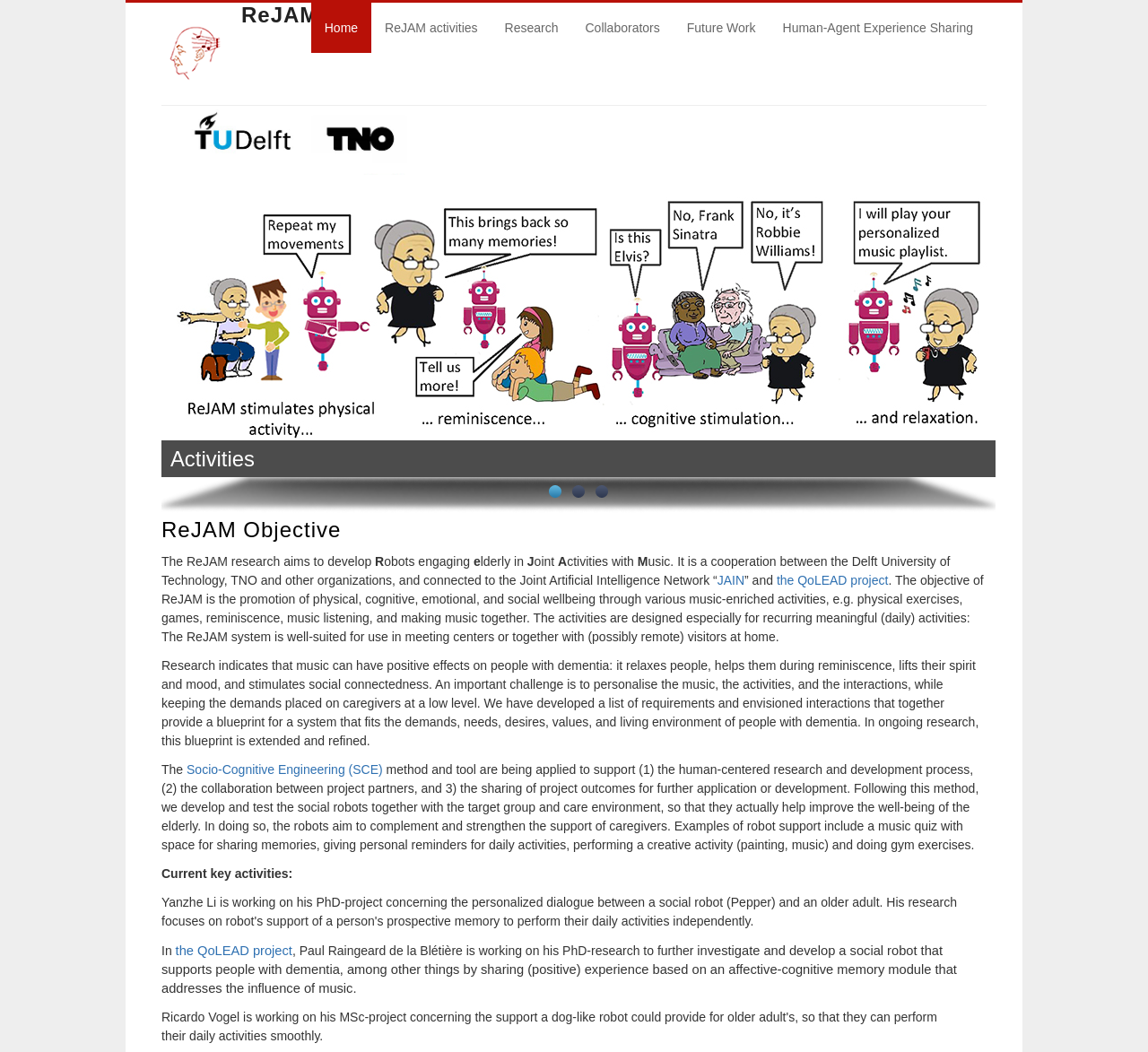Describe every aspect of the webpage in a detailed manner.

The webpage is about the ReJAM Objective, a research project focused on developing robots that engage elderly people in music-enriched activities to promote their physical, cognitive, emotional, and social wellbeing. 

At the top left, there is a logo and a navigation menu with links to "Home", "ReJAM activities", "Research", "Collaborators", "Future Work", and "Human-Agent Experience Sharing". 

Below the navigation menu, there is a heading "ReJAM" and a subheading "ReJAM Objective". 

The main content of the page is divided into sections. The first section describes the ReJAM research aim, which is to develop robots that engage elderly people in music-enriched activities. This section is accompanied by an image of logos. 

The next section explains the benefits of music for people with dementia, including relaxation, reminiscence, and social connectedness. 

Following this, there is a section about the Socio-Cognitive Engineering (SCE) method and tool, which is being applied to support the research and development process. 

The final section lists the current key activities, including a link to the QoLEAD project and a description of PhD research on developing a social robot that supports people with dementia through music.